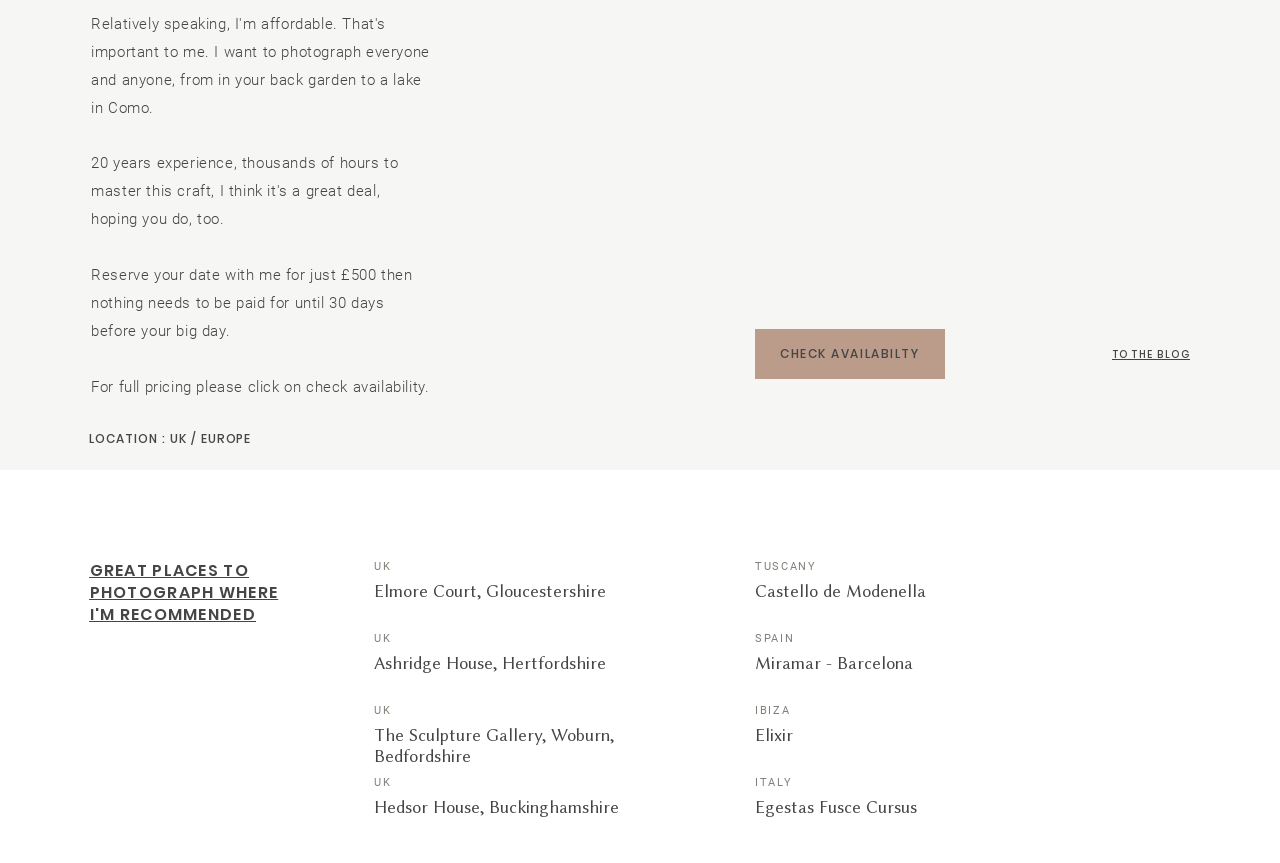Could you highlight the region that needs to be clicked to execute the instruction: "Read the blog"?

[0.869, 0.402, 0.93, 0.419]